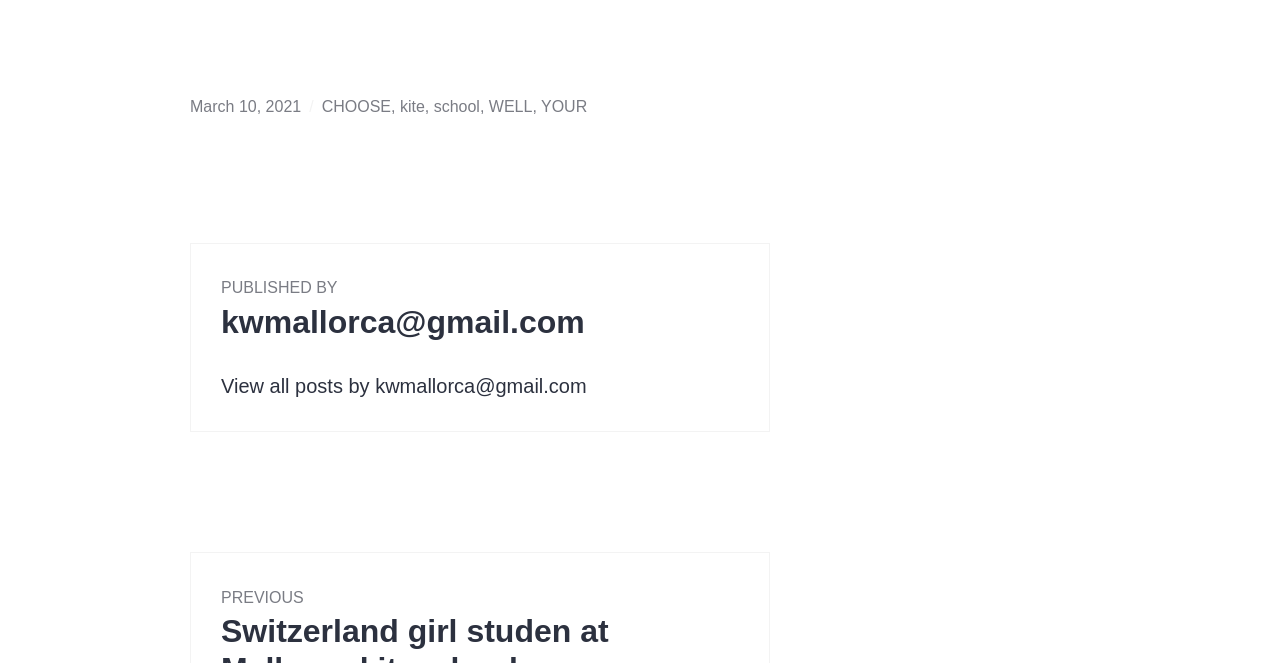Answer the question below using just one word or a short phrase: 
What is the purpose of the 'View all posts' link?

To view all posts by the author